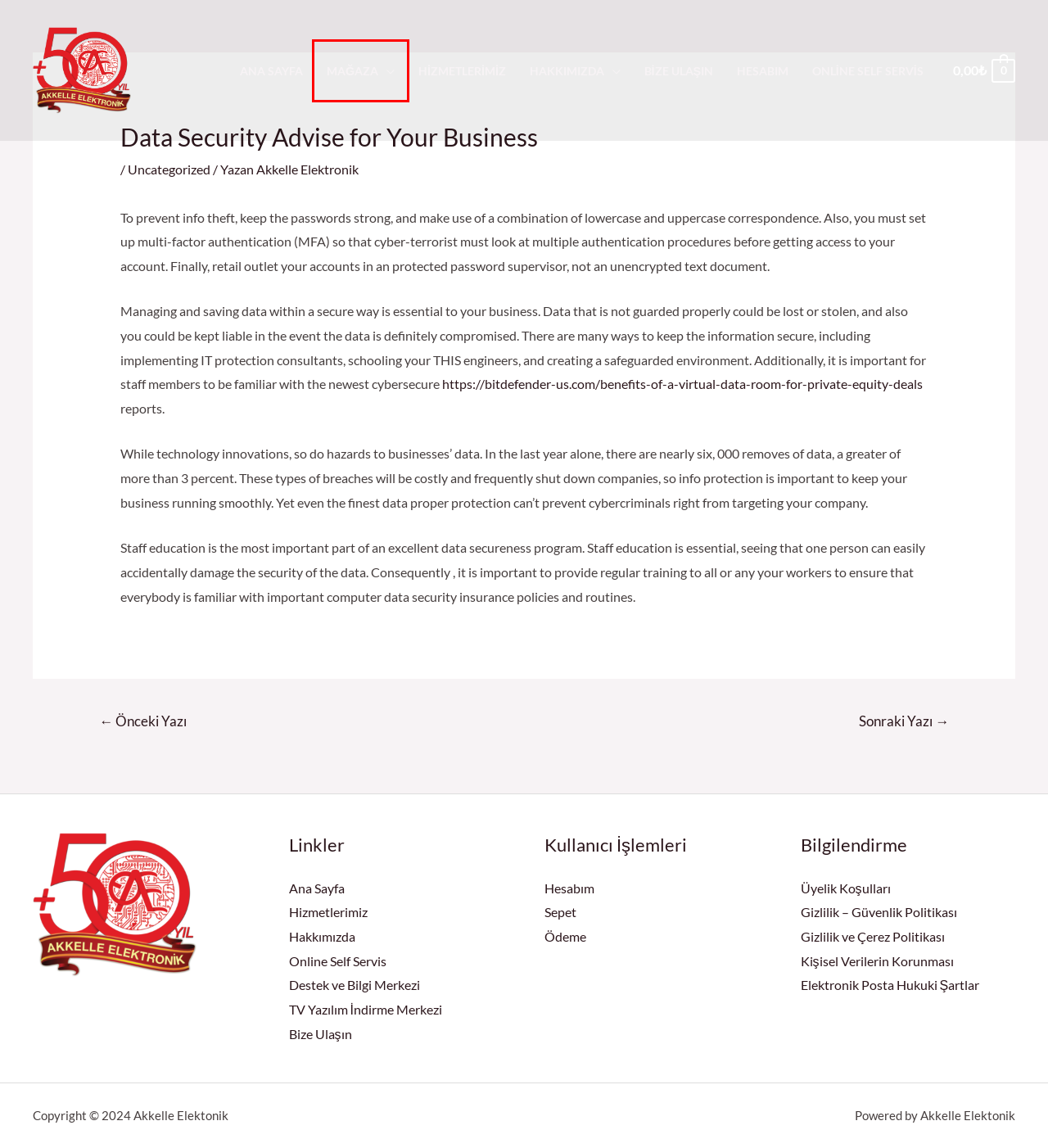Check out the screenshot of a webpage with a red rectangle bounding box. Select the best fitting webpage description that aligns with the new webpage after clicking the element inside the bounding box. Here are the candidates:
A. Hesabım - Akkelle Elektonik
B. Üyelik Koşulları - Akkelle Elektonik
C. Magaza - Akkelle Elektonik
D. Akkelle Elektronik - Akkelle Elektonik
E. Hizmetlerimiz - Akkelle Elektonik
F. Tips On Writing a Research Paper - Akkelle Elektonik
G. Kişisel Verilerin Korunması - Akkelle Elektonik
H. Ana Sayfa - Akkelle Elektonik

C